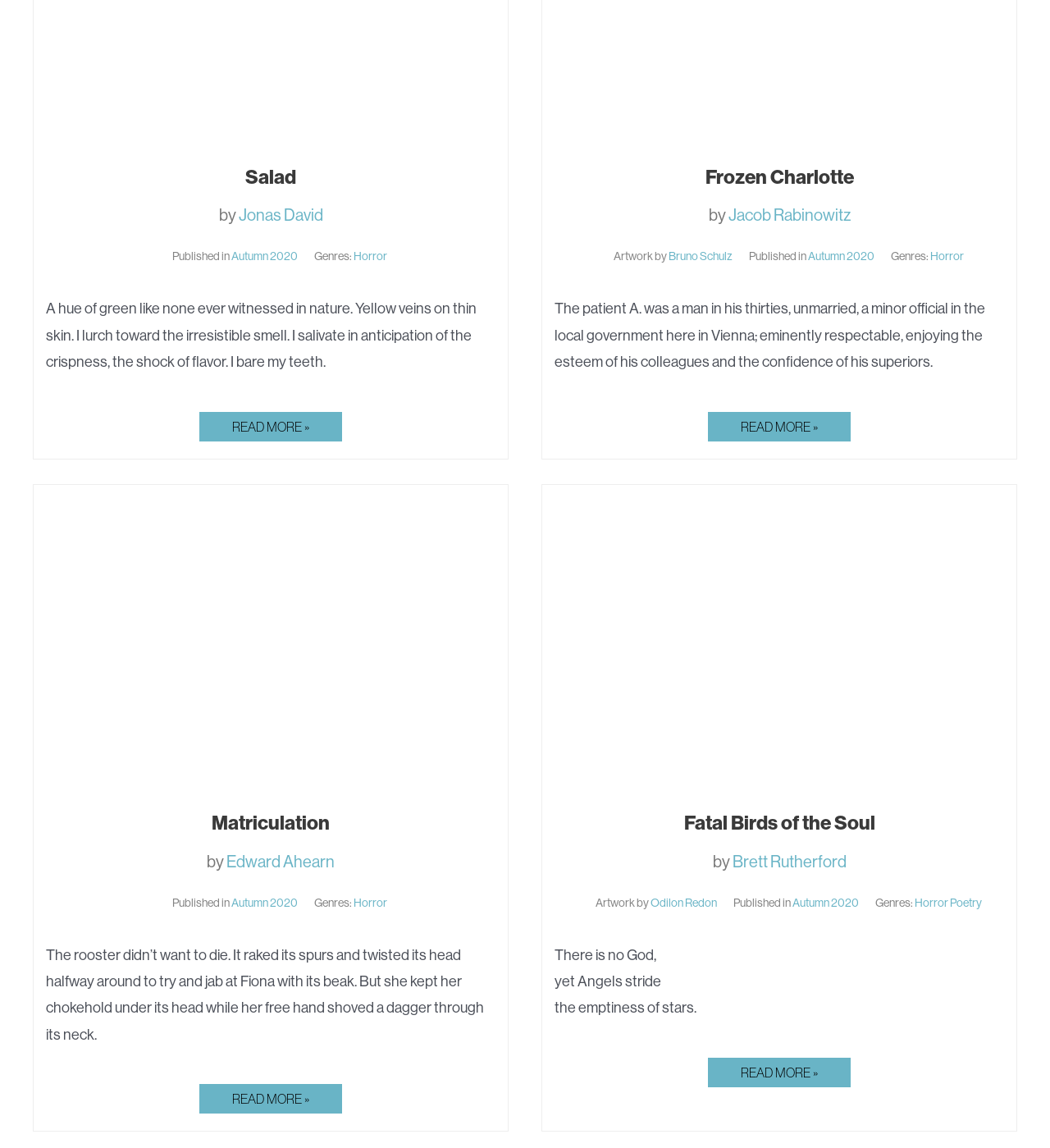Identify the bounding box coordinates of the specific part of the webpage to click to complete this instruction: "Read more about Fatal Birds of the Soul".

[0.674, 0.921, 0.81, 0.947]